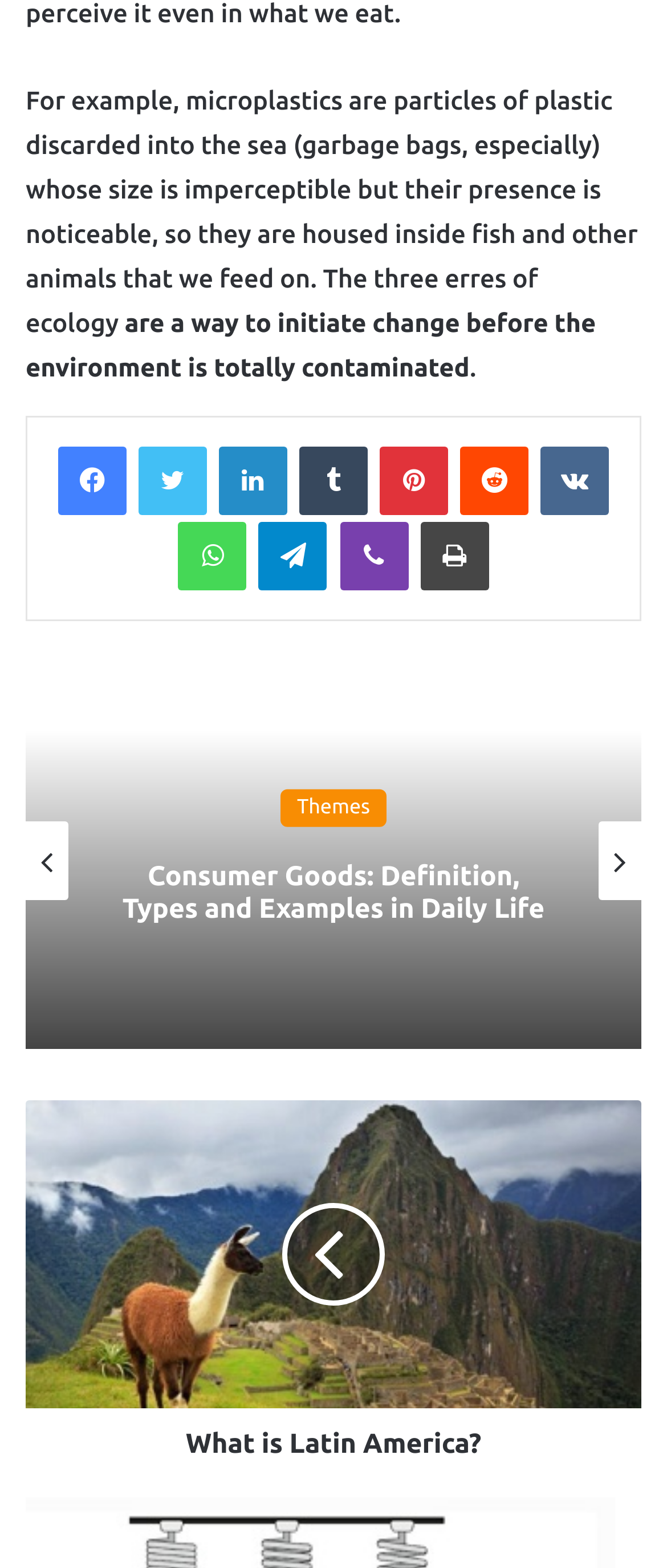With reference to the image, please provide a detailed answer to the following question: What is the text of the heading element?

The heading element has the text 'What is Latin America?' which is also a link.